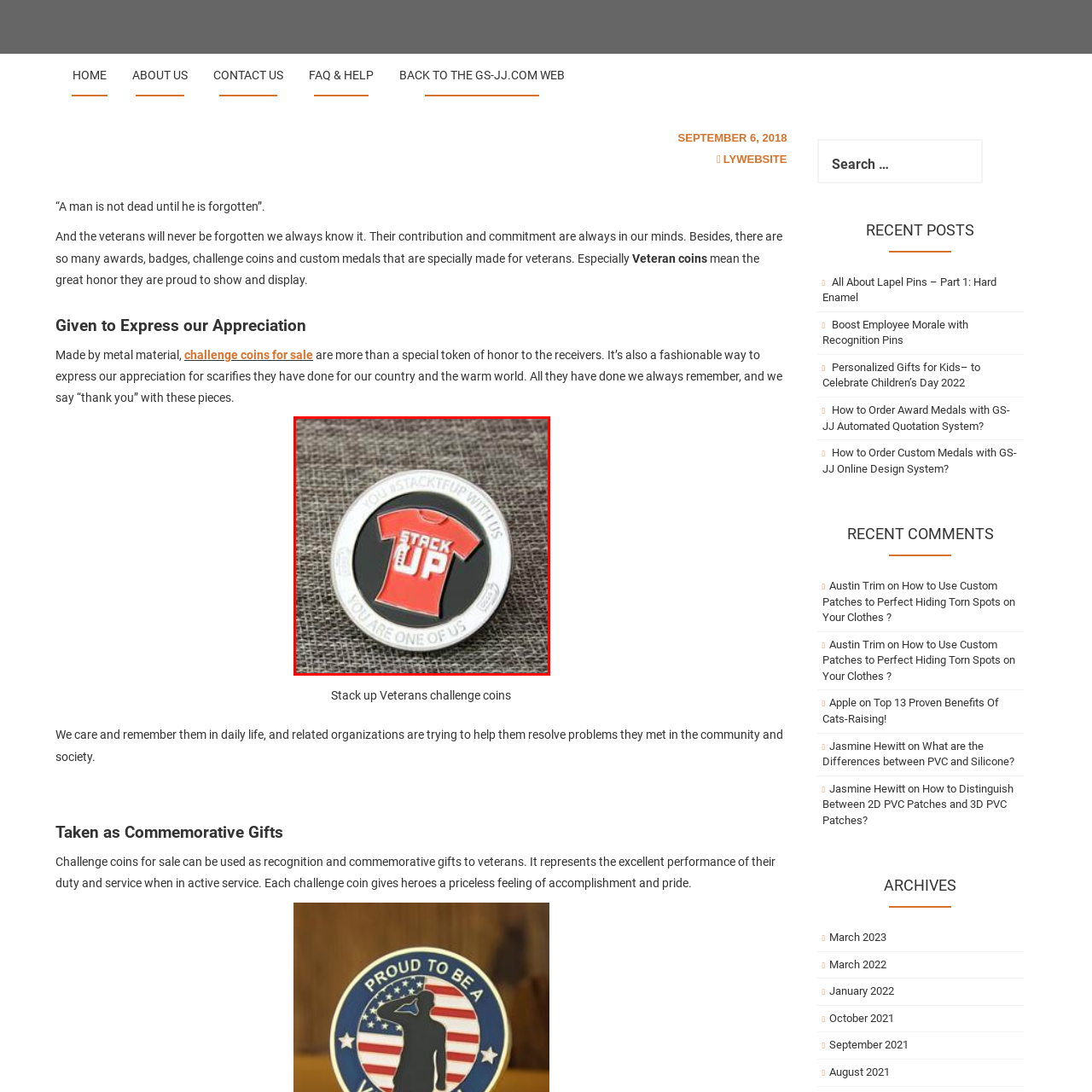Generate a detailed description of the content found inside the red-outlined section of the image.

The image showcases a challenge coin featuring a vibrant design. At its center, there is an illustration of a red T-shirt with the word "STACK UP" prominently displayed in bold white letters. This coin serves as a symbol of community and support, underlined by the phrases "YOU #STACKTUP WITH US" and "YOU ARE ONE OF US" inscribed around the edge. The contrast of the red and white colors against a dark background enhances the visual appeal of the coin, making it a notable piece meant to honor and unite members of a cause or community.